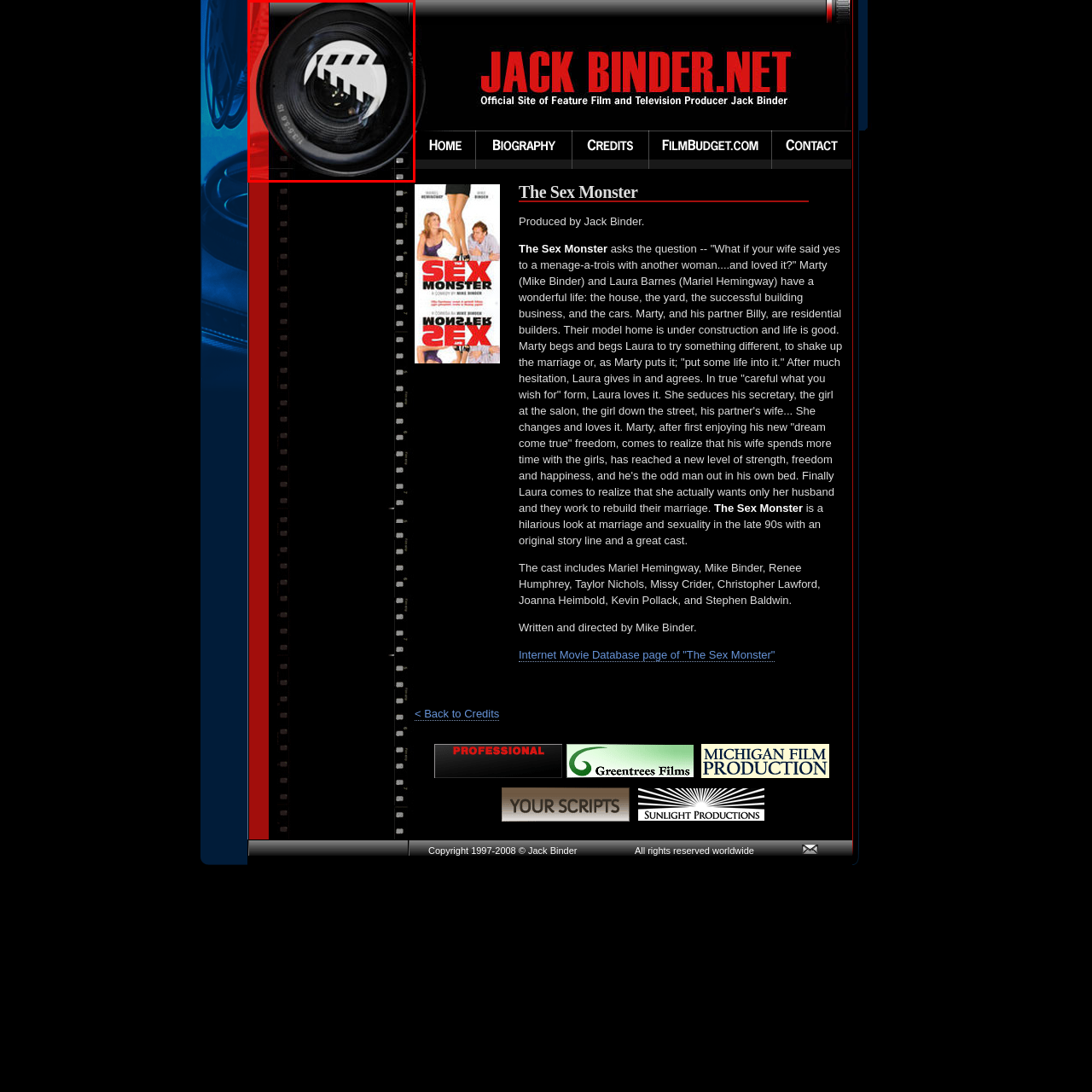What is the significance of the camera lens in the image?
Look at the image inside the red bounding box and craft a detailed answer using the visual details you can see.

The camera lens is a visual representation of the cinematic theme associated with 'The Sex Monster' film, highlighting the importance of camera work in capturing narratives and telling stories in film.